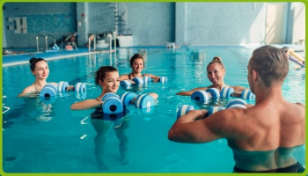How many women are participating in the water aerobics class?
Based on the visual details in the image, please answer the question thoroughly.

The caption states that 'a group of four women participates in a water aerobics class', which directly answers the question.